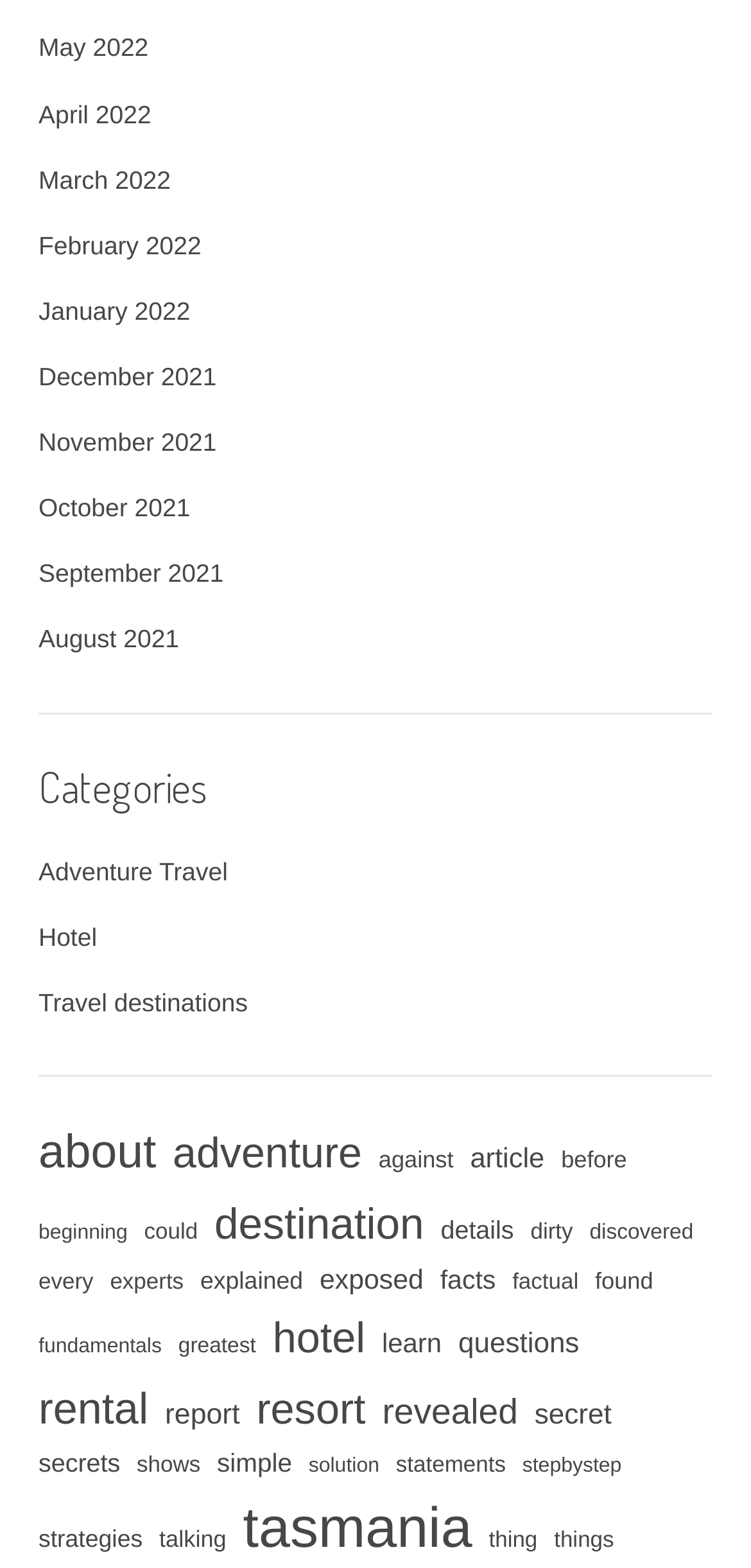Determine the bounding box coordinates of the clickable element to complete this instruction: "Read about hotel". Provide the coordinates in the format of four float numbers between 0 and 1, [left, top, right, bottom].

[0.051, 0.588, 0.129, 0.607]